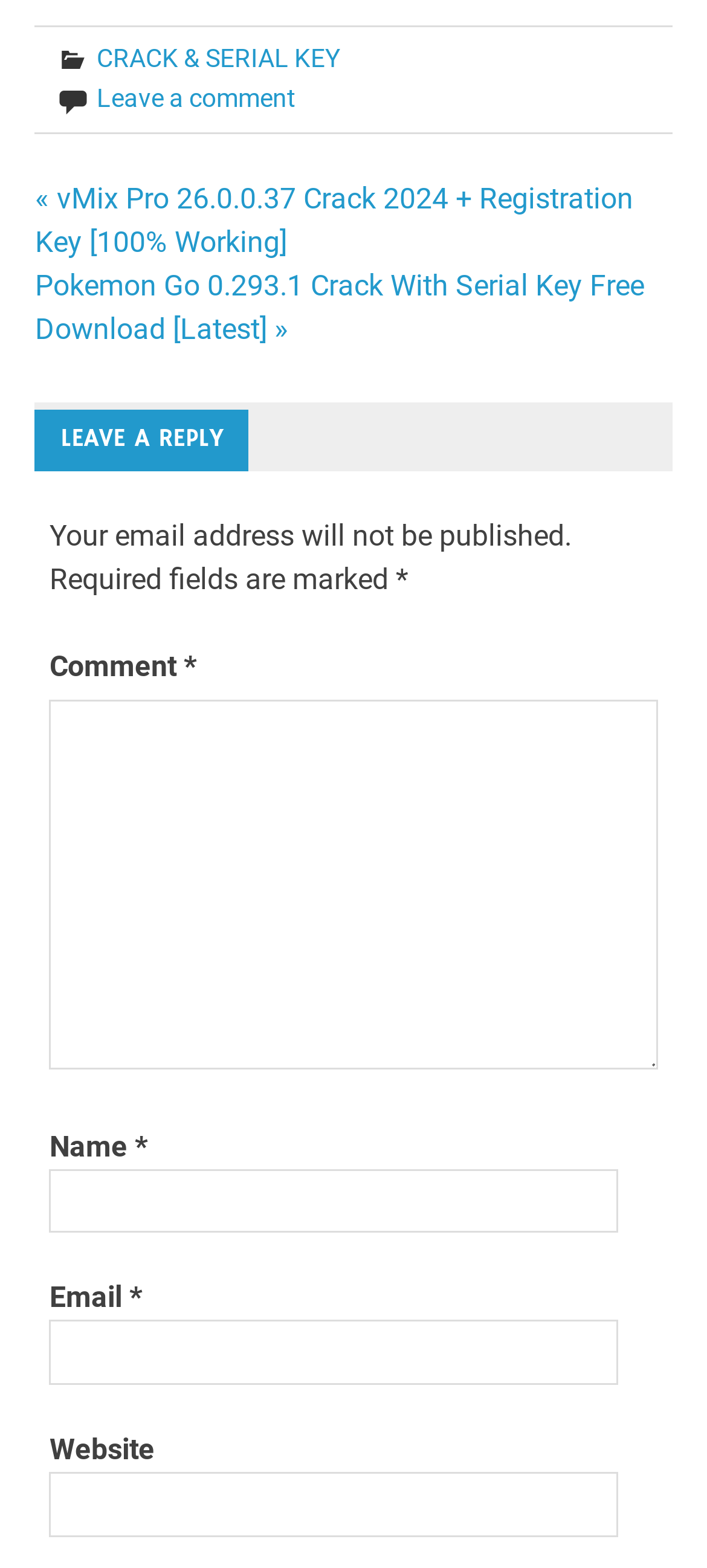What is the warning message below the 'Email' field?
Could you give a comprehensive explanation in response to this question?

The warning message 'Your email address will not be published.' is located below the 'Email' field, indicating that the user's email address will not be made publicly available.